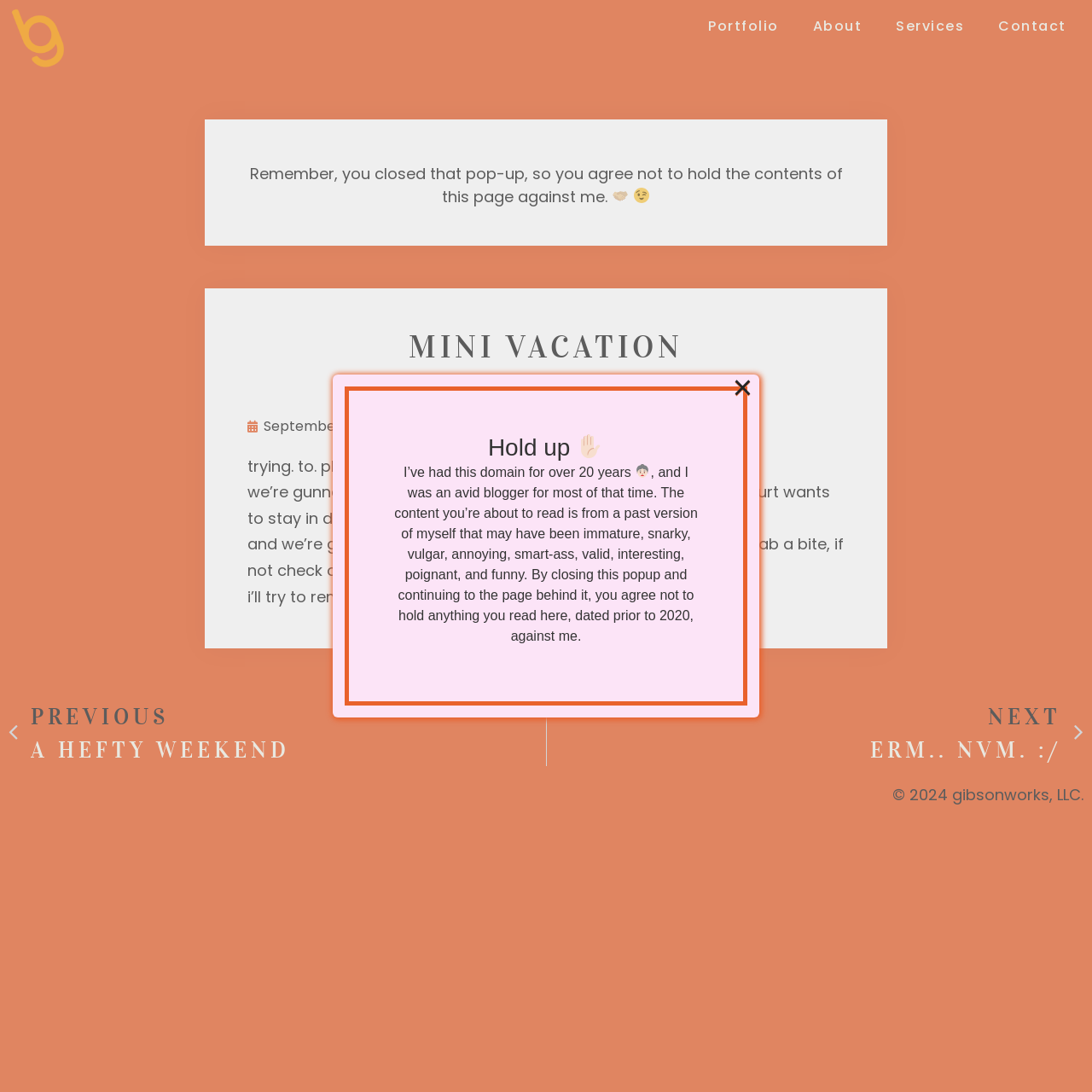What is the author's plan in Milwaukee?
Refer to the image and provide a concise answer in one word or phrase.

Stay a couple nights